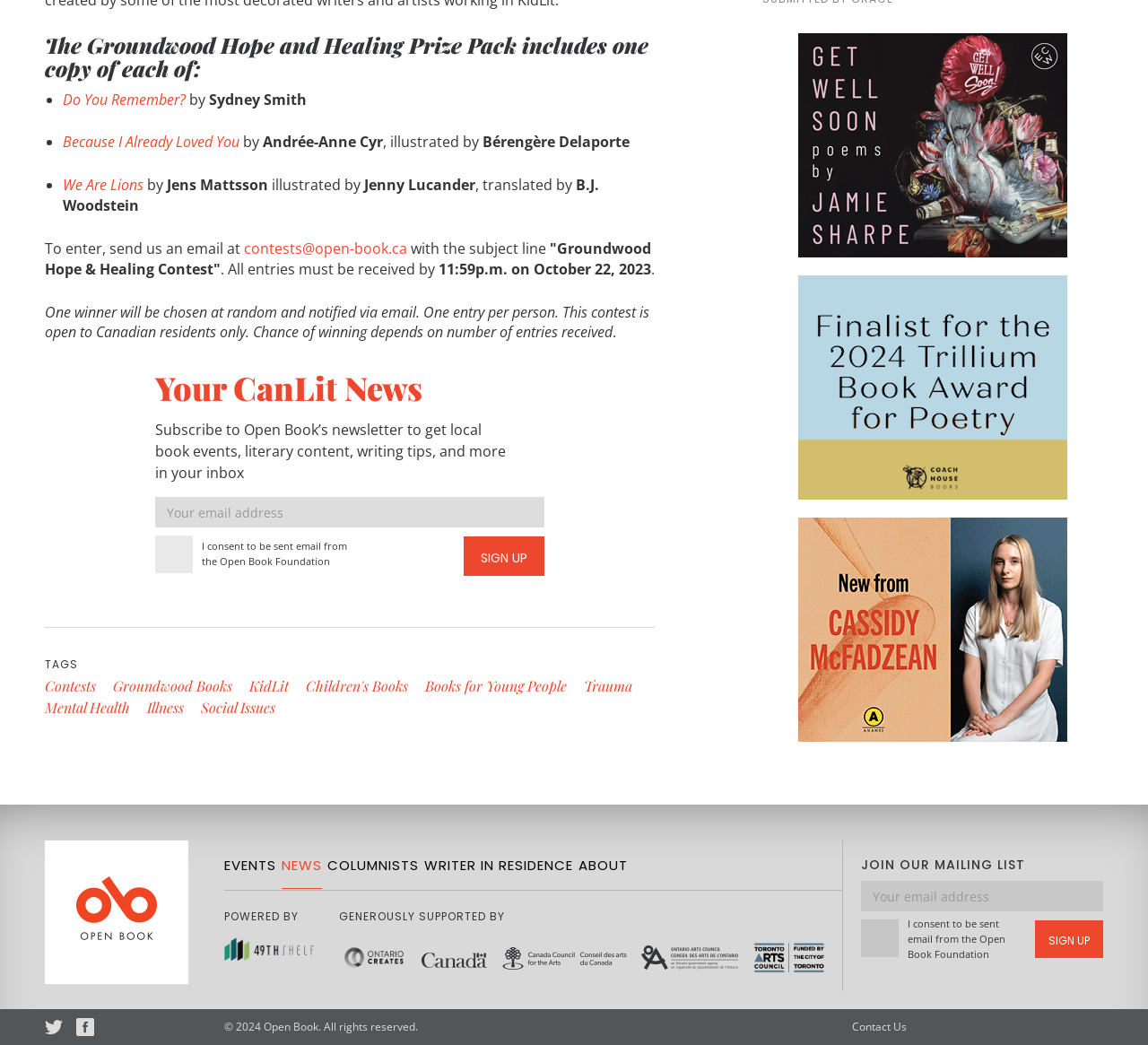Give a succinct answer to this question in a single word or phrase: 
What is the name of the organization behind this webpage?

Open Book Foundation